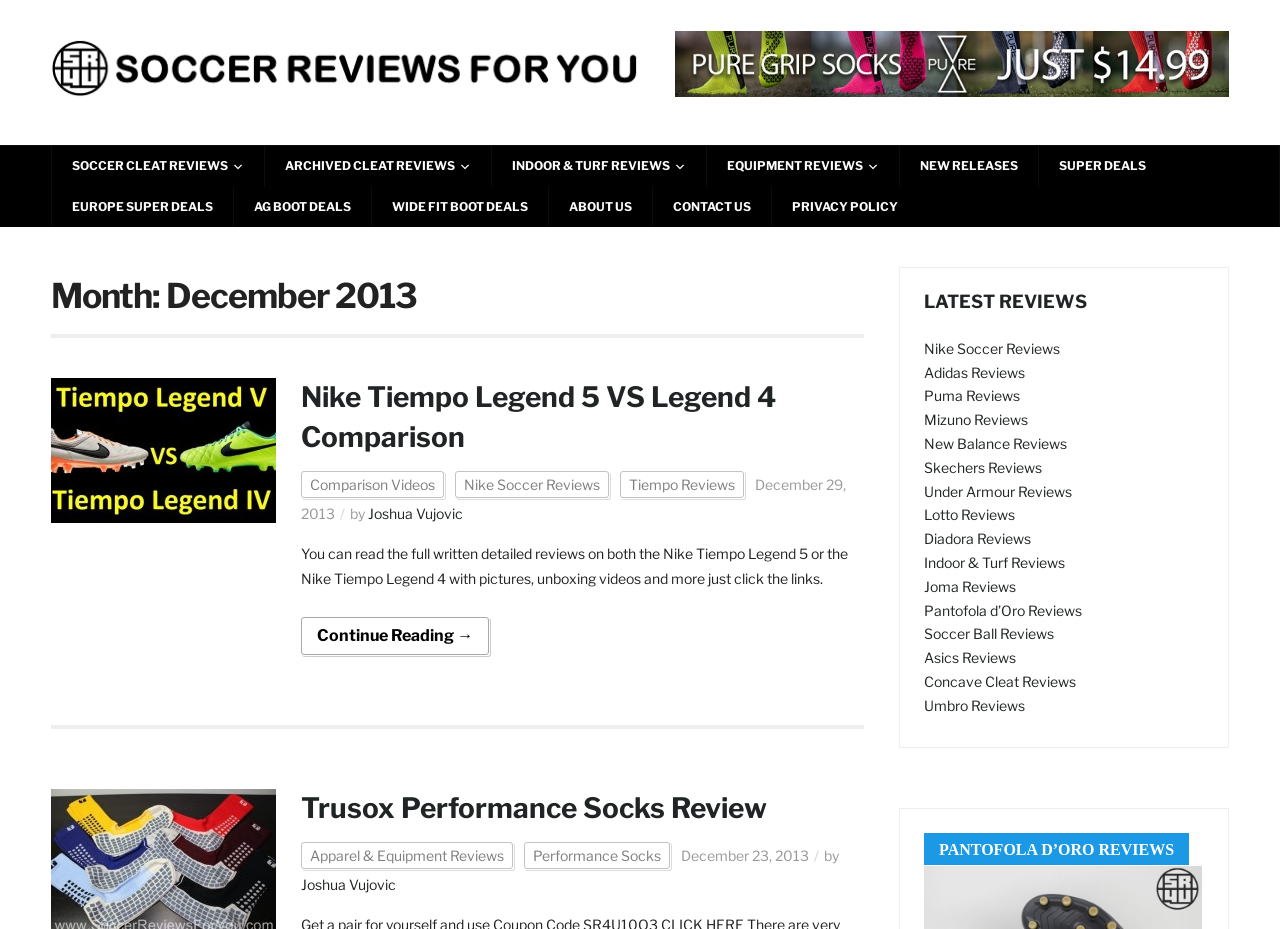Identify the bounding box coordinates of the element to click to follow this instruction: 'Read Nike Tiempo Legend 5 VS Legend 4 Comparison'. Ensure the coordinates are four float values between 0 and 1, provided as [left, top, right, bottom].

[0.235, 0.41, 0.606, 0.488]